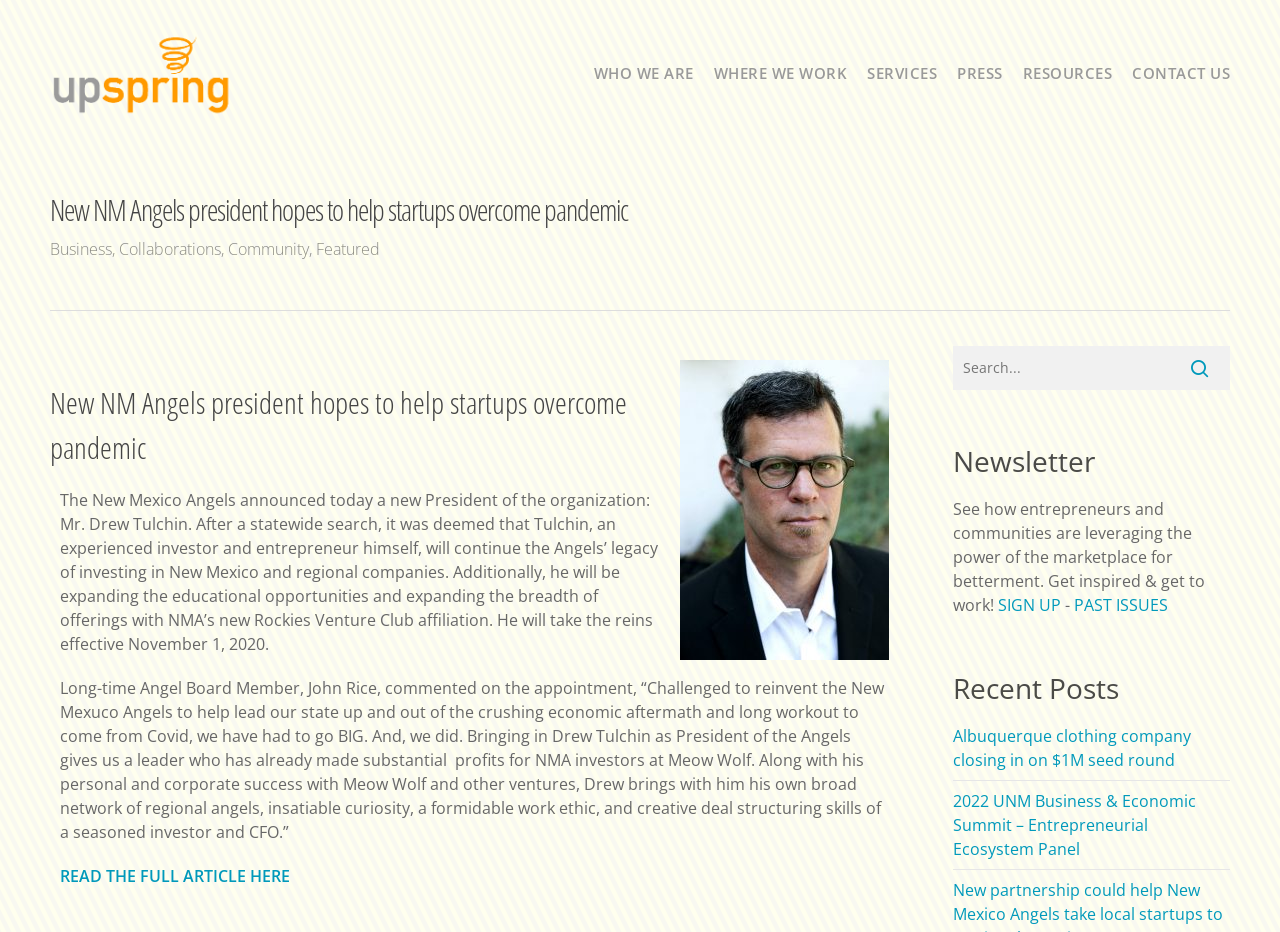What is the purpose of the 'Newsletter' section?
Respond to the question with a well-detailed and thorough answer.

The 'Newsletter' section of the webpage has a heading 'Newsletter' and a link to 'SIGN UP', indicating that it is used to sign up for a newsletter that provides updates and inspiration for entrepreneurs and communities.